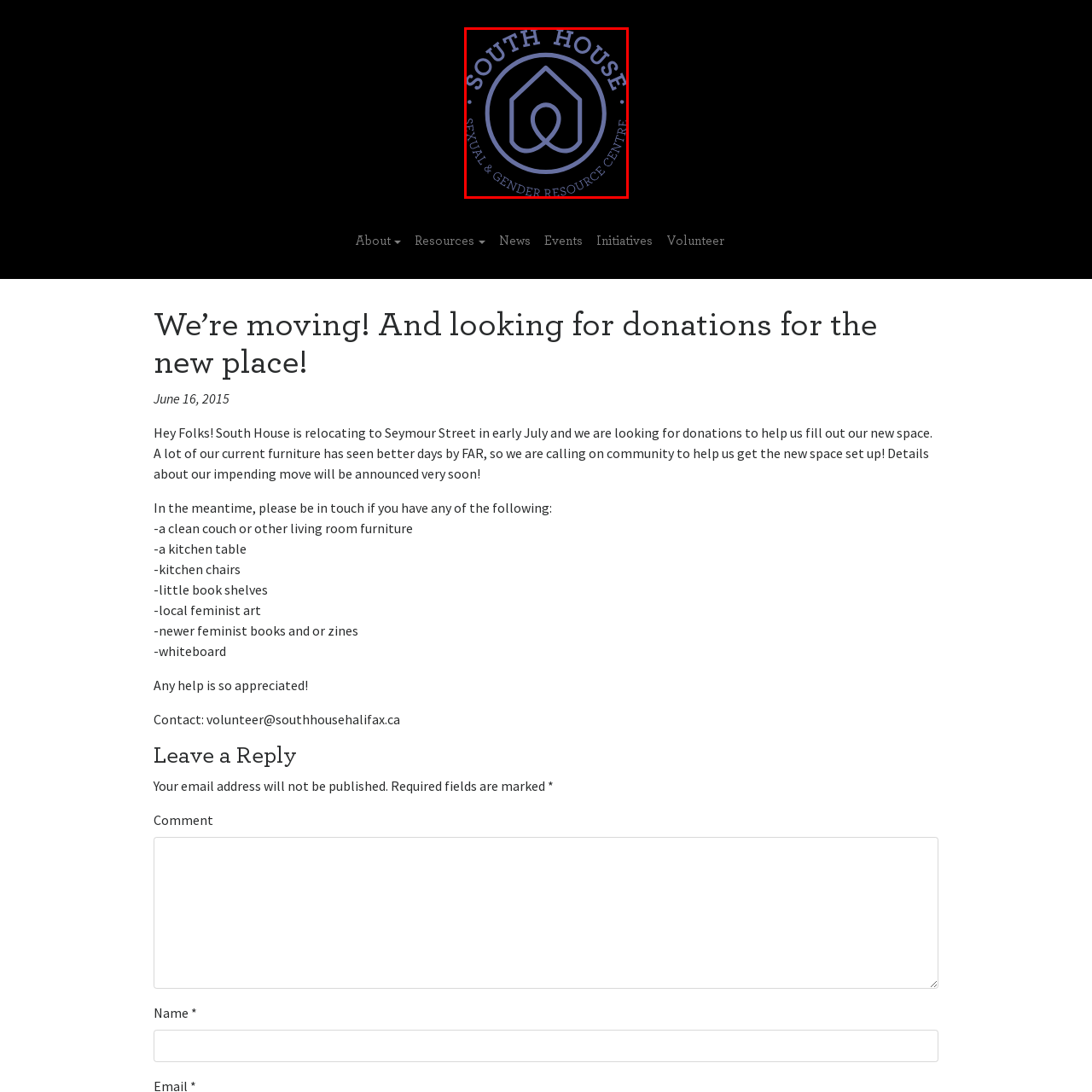Analyze the image highlighted by the red bounding box and give a one-word or phrase answer to the query: What is the aesthetic of the logo?

Welcoming and approachable